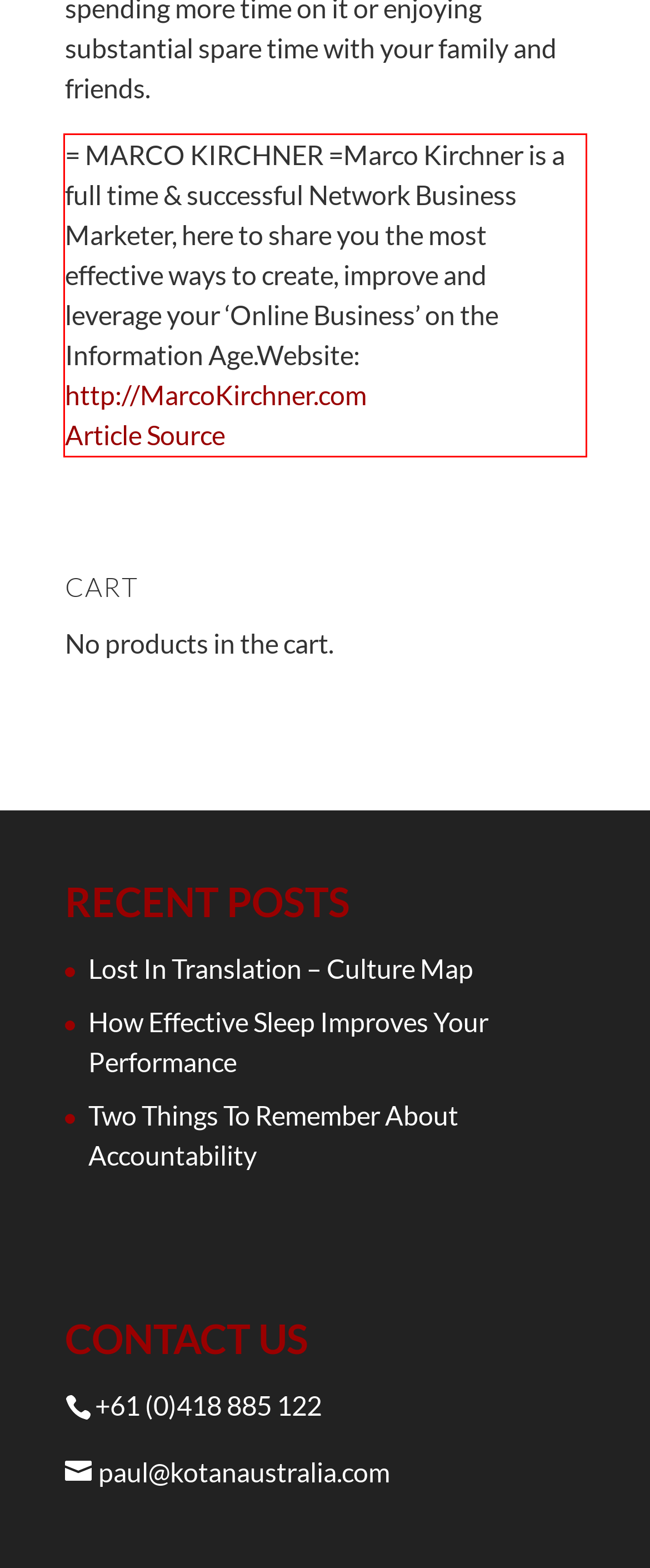From the provided screenshot, extract the text content that is enclosed within the red bounding box.

= MARCO KIRCHNER =Marco Kirchner is a full time & successful Network Business Marketer, here to share you the most effective ways to create, improve and leverage your ‘Online Business’ on the Information Age.Website: http://MarcoKirchner.com Article Source